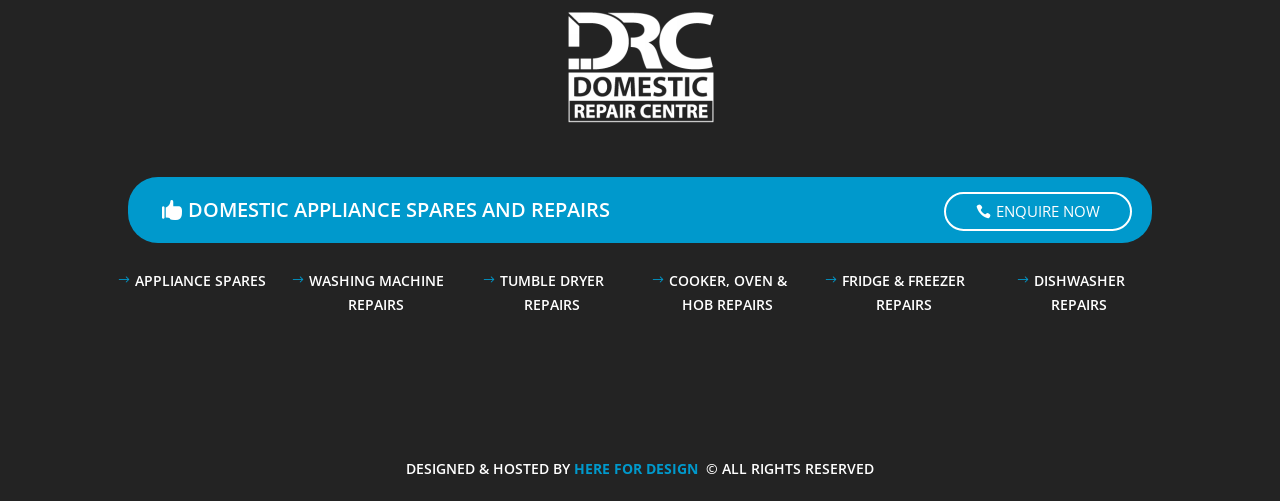Given the description "Appliance Spares", determine the bounding box of the corresponding UI element.

[0.105, 0.537, 0.208, 0.584]